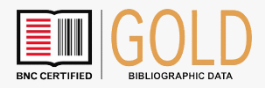Explain what is happening in the image with elaborate details.

The image features the "BNC Certified GOLD" logo, which signifies a standard of quality within bibliographic data management. The logo incorporates an illustration of an open book with a barcode, emphasizing the text's connection to publishing and bibliographic systems. The word "GOLD" is prominently displayed in a bold, golden font, highlighting its prestigious certification status. Below, the phrase "BIBLIOGRAPHIC DATA" reiterates the focus on data related to published works, reinforcing the importance of maintaining high standards in the cataloging and management of bibliographic information. This certification is especially relevant for publishers and bookstores who aim for excellence in their metadata practices.